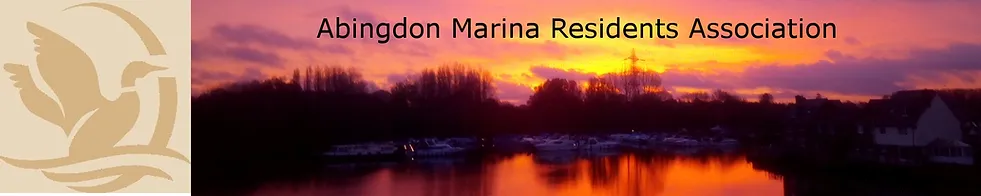Please provide a brief answer to the following inquiry using a single word or phrase:
What is the font style of the text 'Abingdon Marina Residents Association'?

Bold and clear